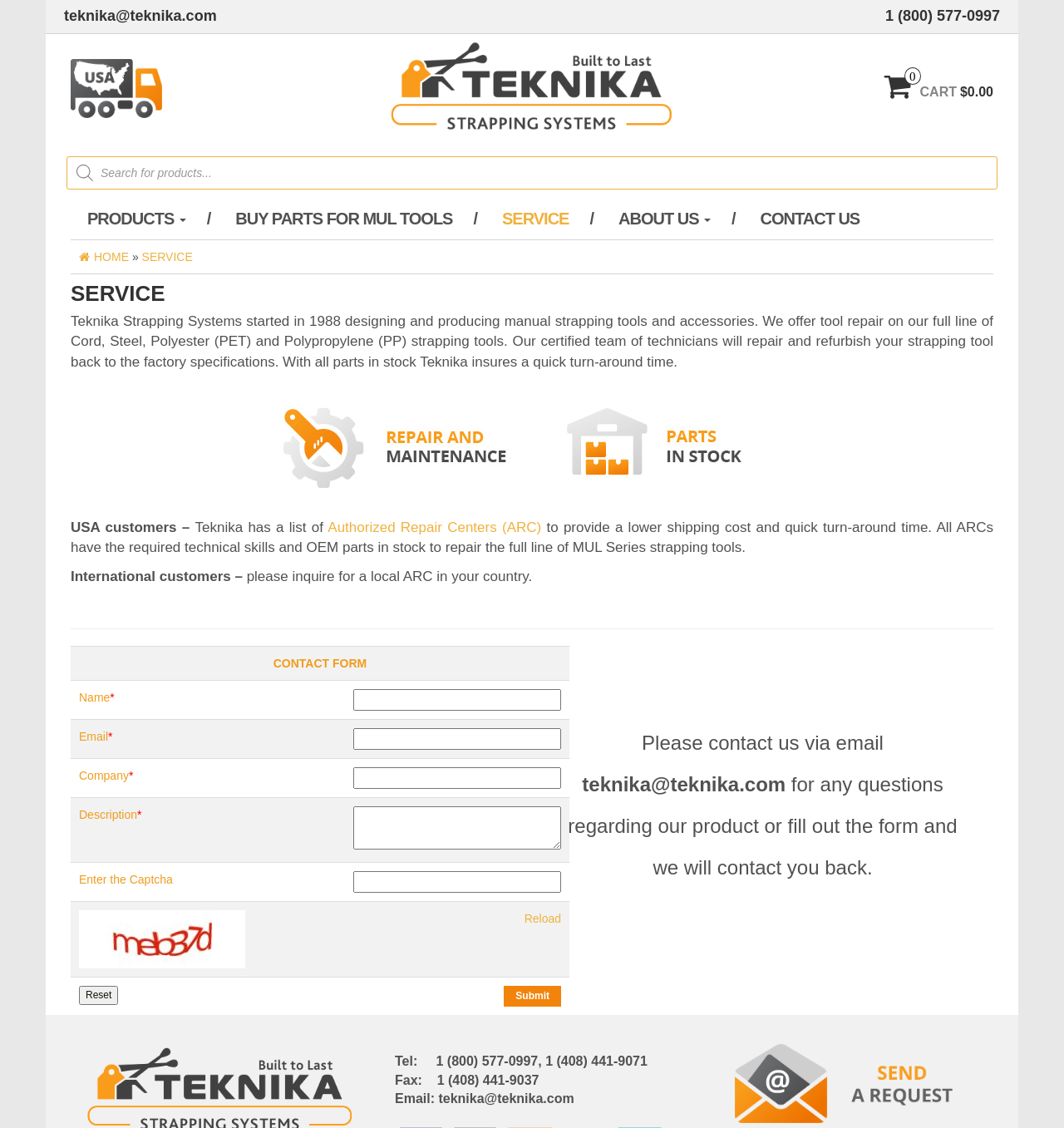Answer the question below using just one word or a short phrase: 
What is the phone number for international customers?

Not provided